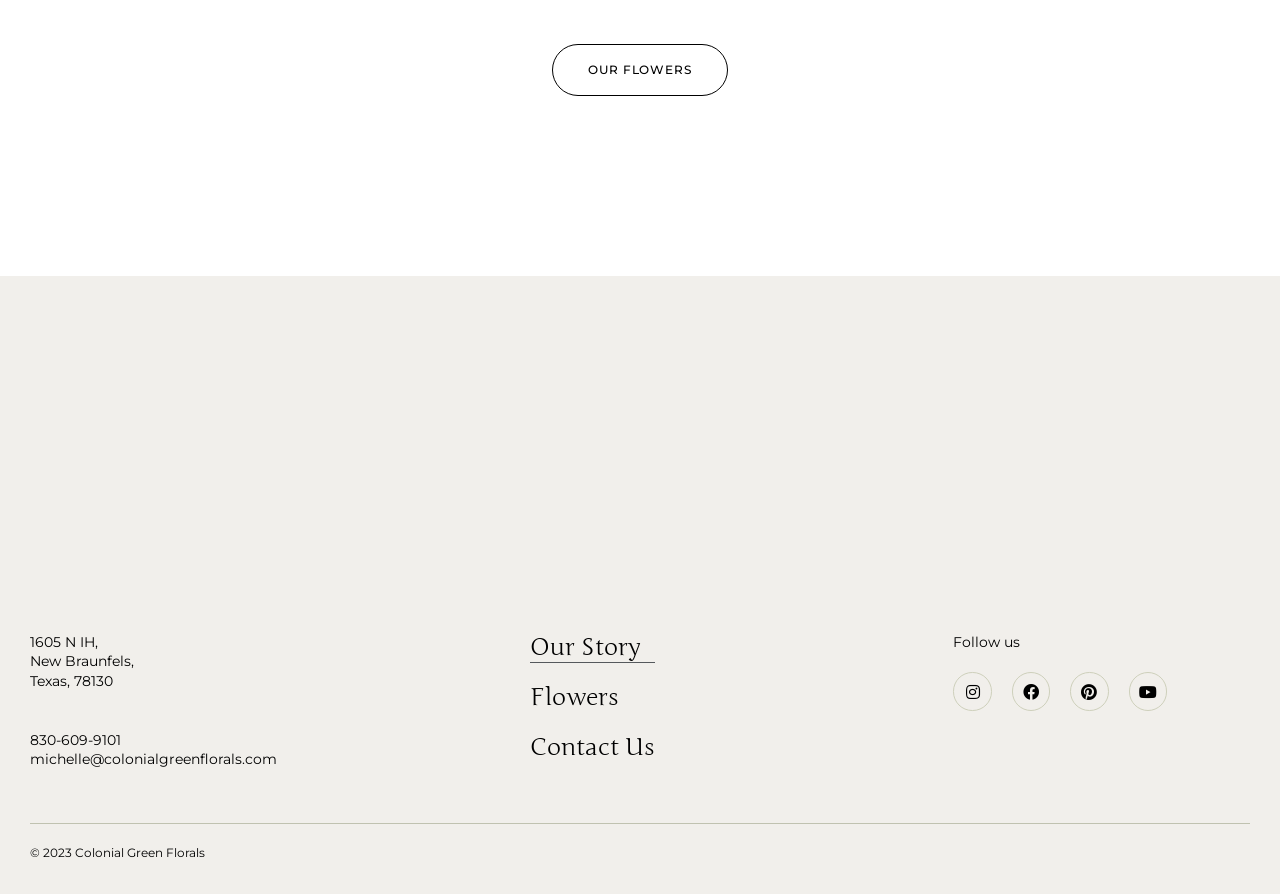Provide a one-word or short-phrase response to the question:
What social media platforms does Colonial Green Florals have?

Instagram, Facebook, Pinterest, Youtube